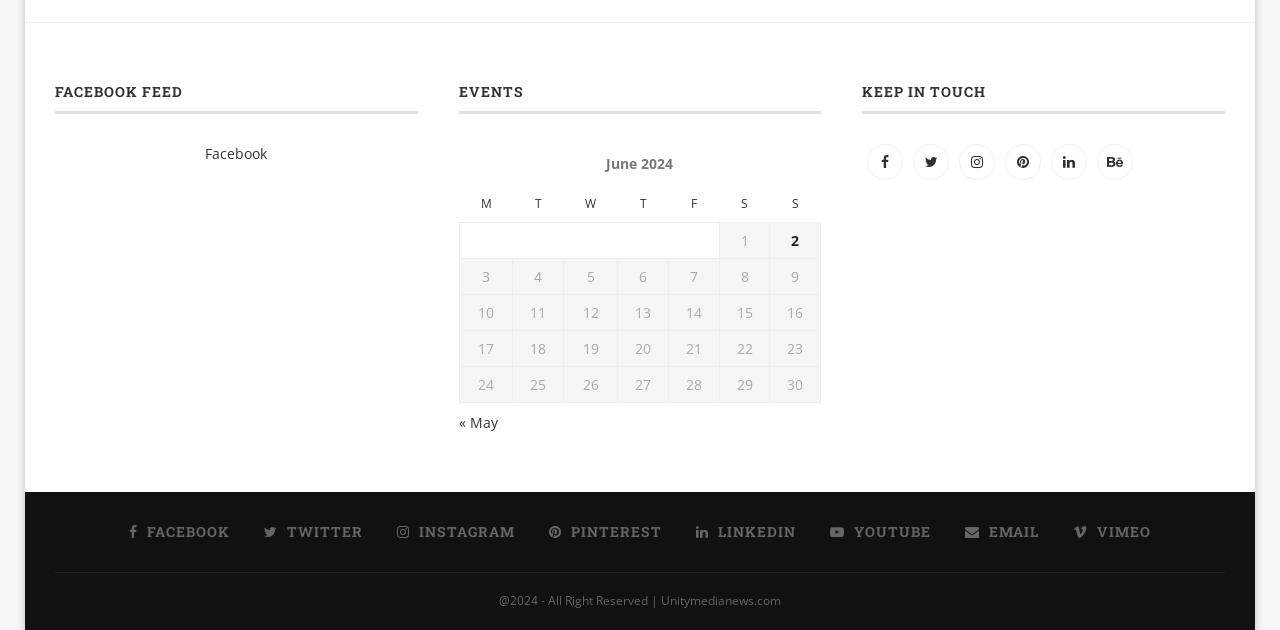Determine the bounding box for the HTML element described here: "Corporate Governance". The coordinates should be given as [left, top, right, bottom] with each number being a float between 0 and 1.

None